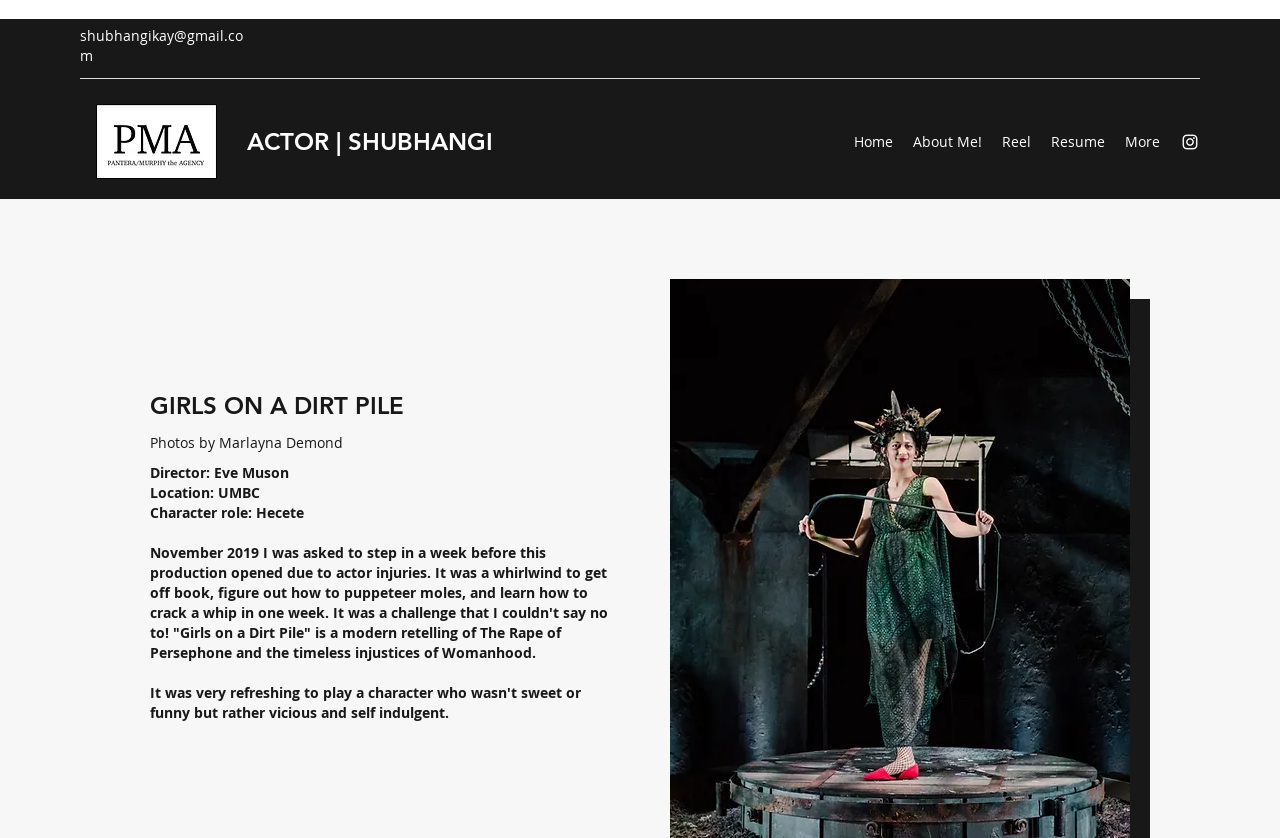Please extract the webpage's main title and generate its text content.

GIRLS ON A DIRT PILE